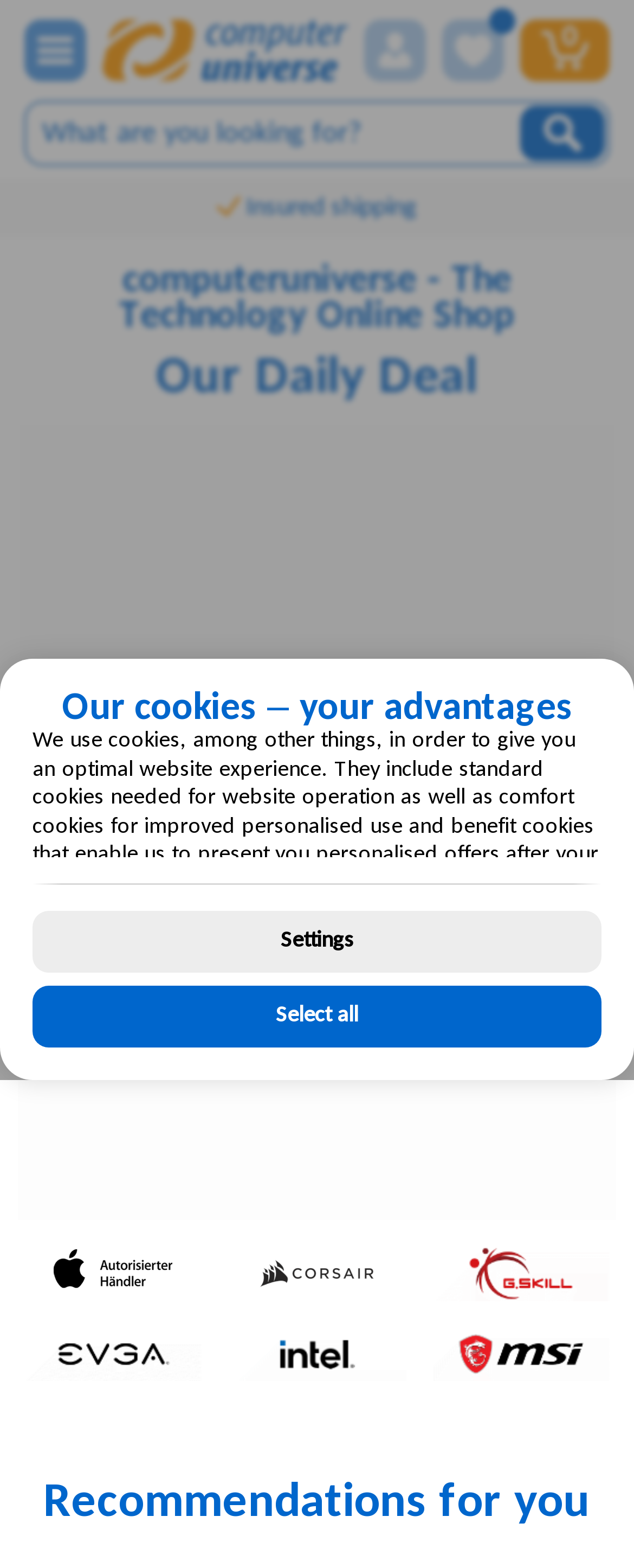Identify the bounding box coordinates for the region to click in order to carry out this instruction: "Search for a product". Provide the coordinates using four float numbers between 0 and 1, formatted as [left, top, right, bottom].

[0.041, 0.065, 0.815, 0.105]